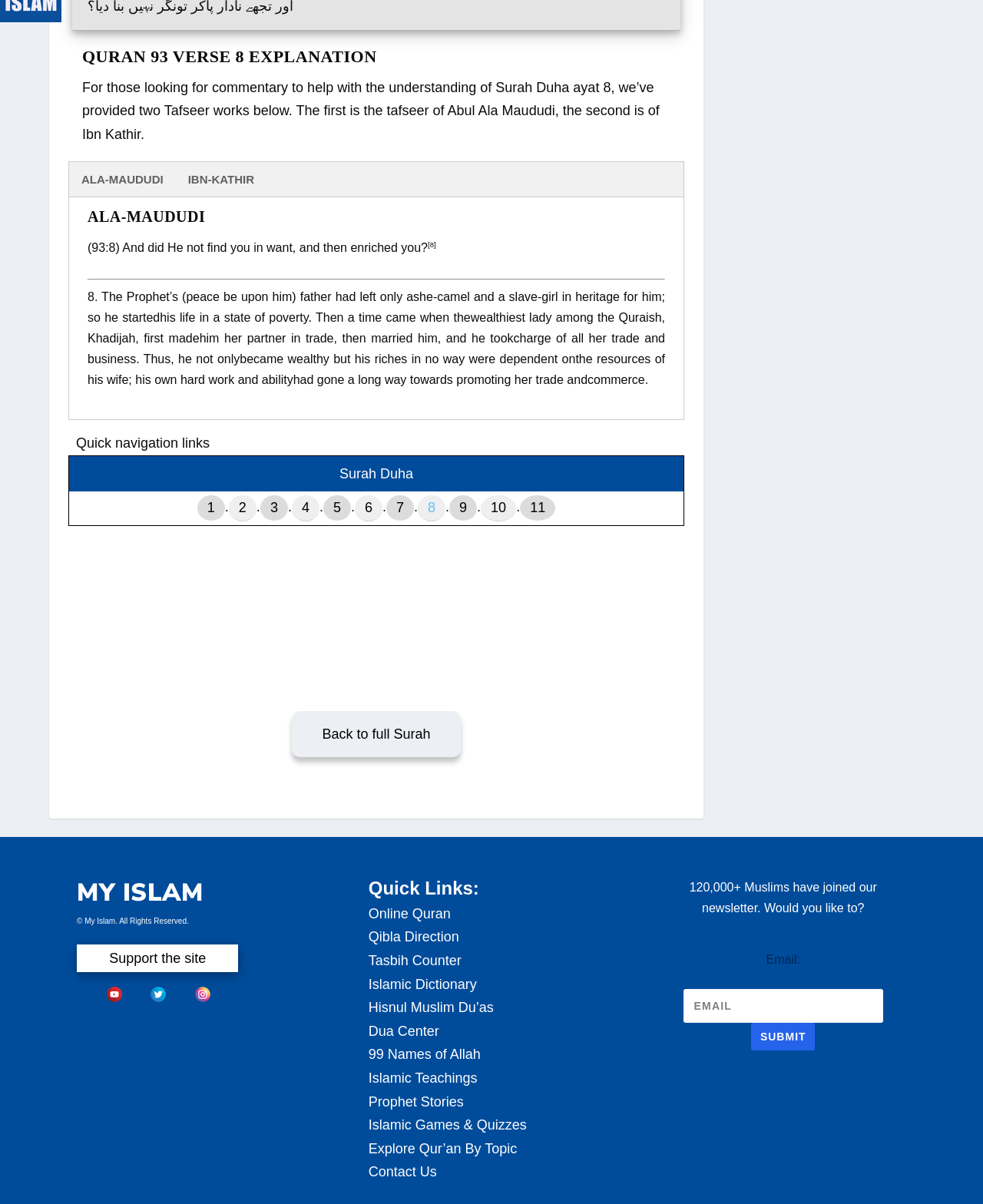Using the description "7", predict the bounding box of the relevant HTML element.

[0.393, 0.412, 0.421, 0.433]